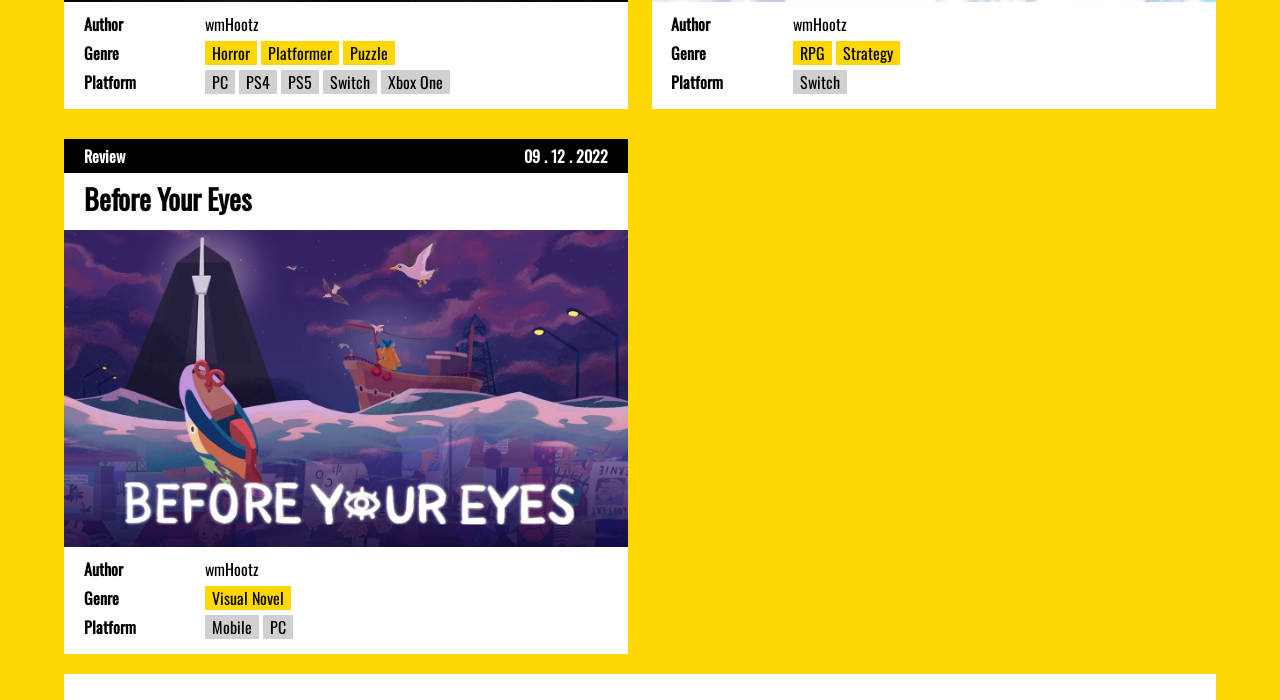Based on the image, provide a detailed and complete answer to the question: 
What platforms is the game 'Before Your Eyes' available on?

I found the link 'Before Your Eyes' and above it, there are several links with platform names, including PC, PS4, PS5, Switch, and Xbox One, which I assume are the platforms the game is available on.